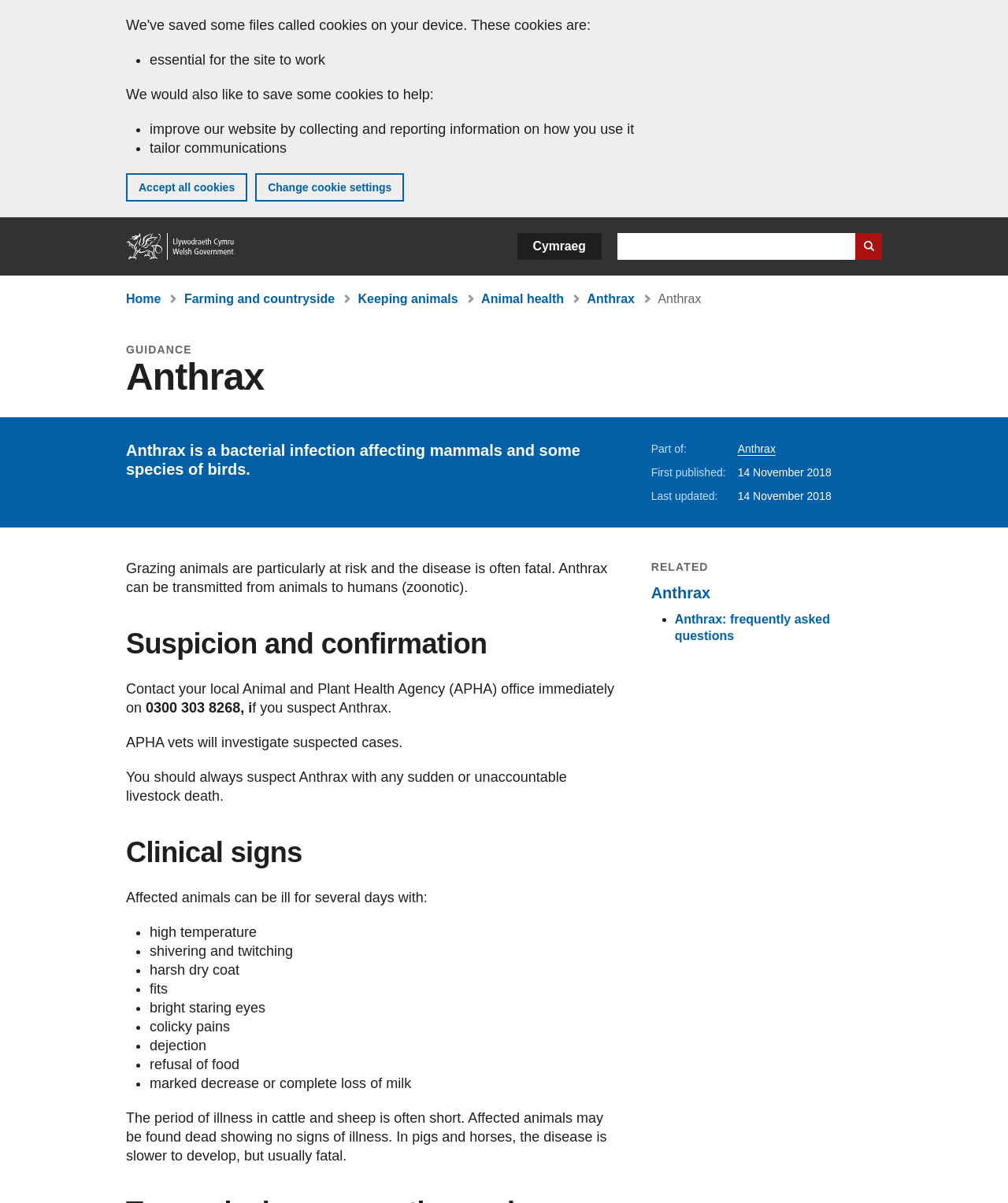Can you determine the bounding box coordinates of the area that needs to be clicked to fulfill the following instruction: "Browse to the next page"?

None